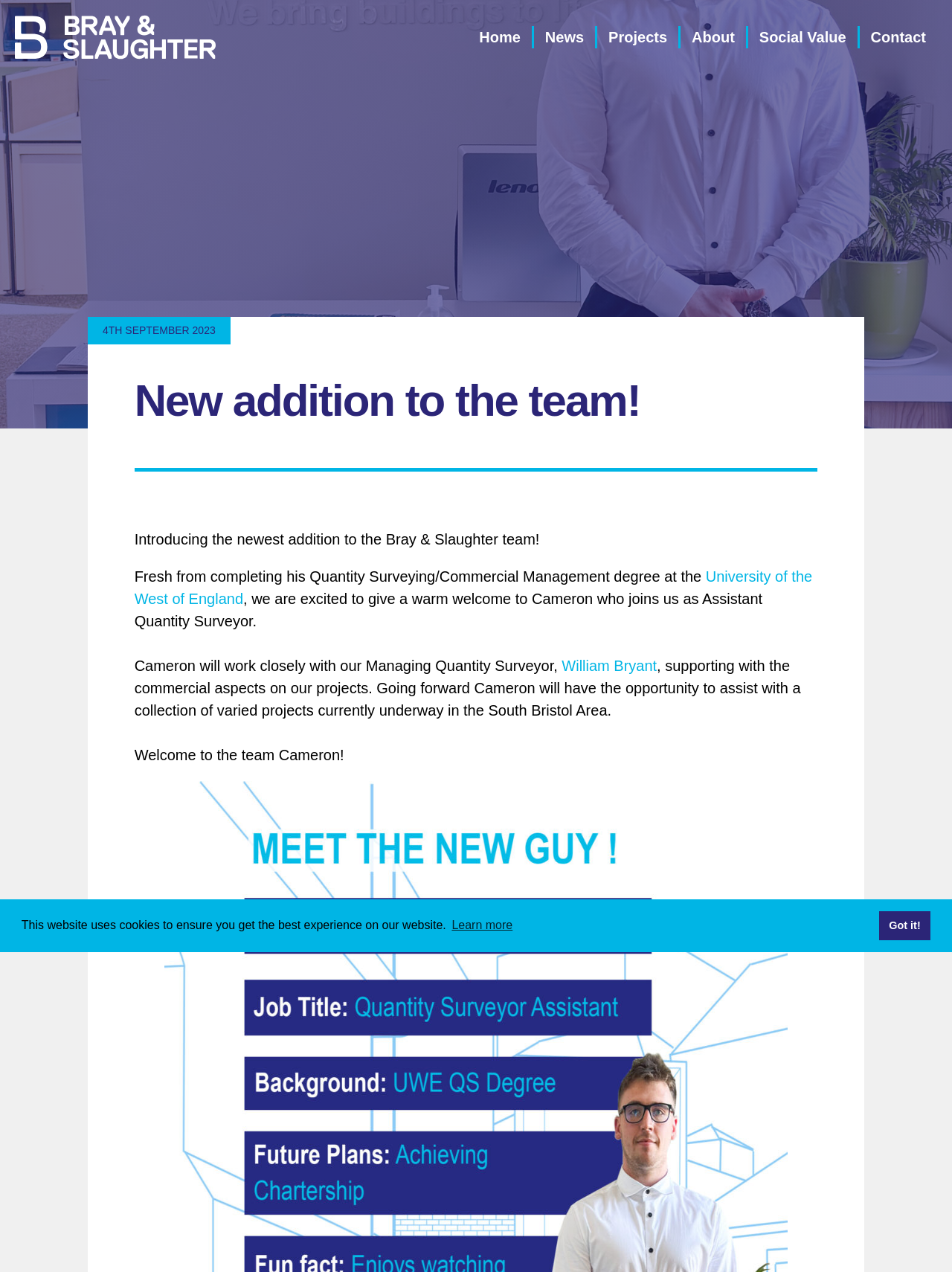From the details in the image, provide a thorough response to the question: What university did Cameron attend?

I found the information about Cameron's university by reading the link element on the webpage. Specifically, the link 'University of the West of England' with bounding box coordinates [0.141, 0.447, 0.853, 0.477] indicates that Cameron attended the University of the West of England.